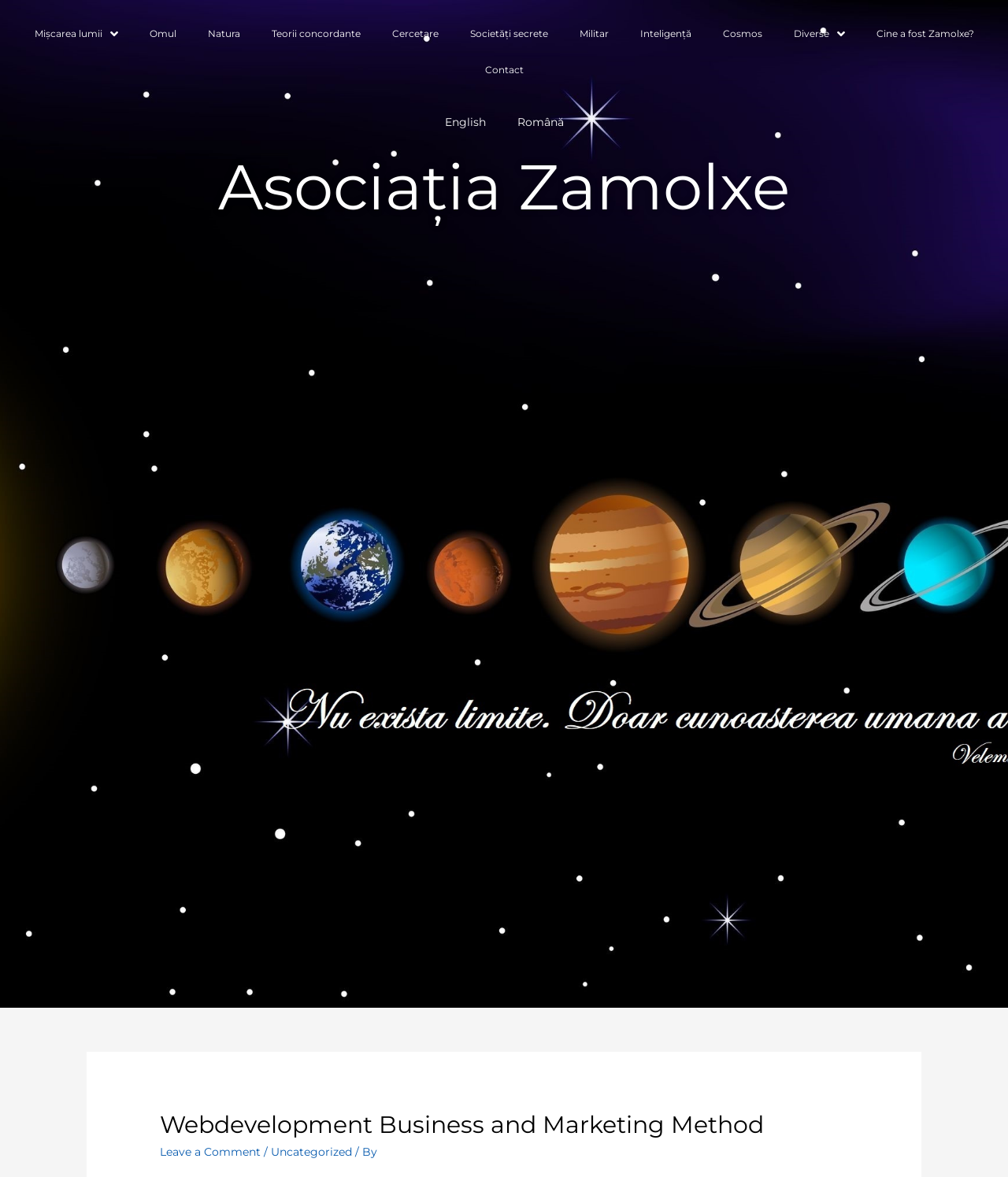Provide the bounding box coordinates for the specified HTML element described in this description: "Contact". The coordinates should be four float numbers ranging from 0 to 1, in the format [left, top, right, bottom].

[0.465, 0.044, 0.535, 0.075]